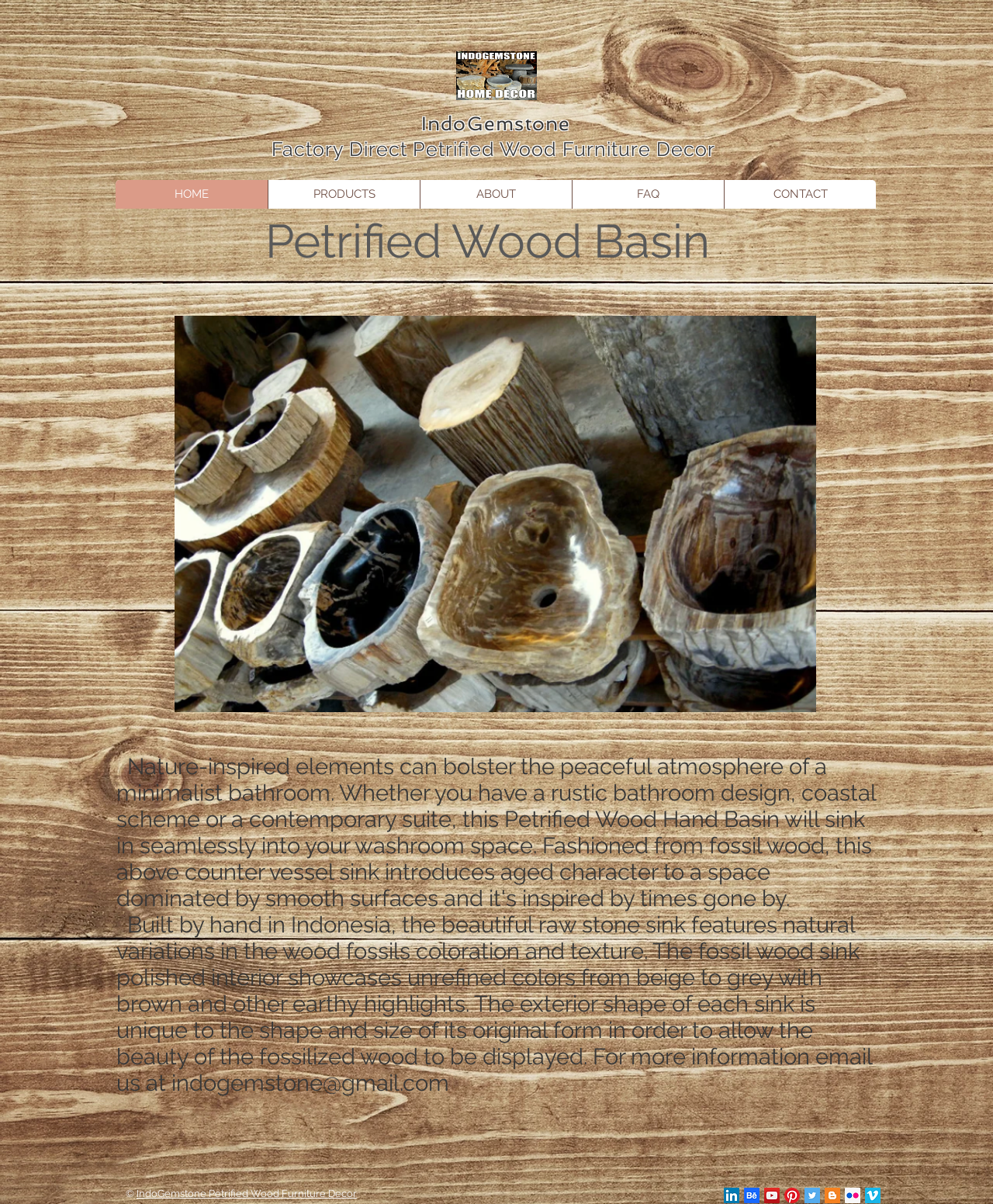What is the copyright information of the webpage?
Please give a detailed and thorough answer to the question, covering all relevant points.

The copyright information can be found at the bottom of the webpage, where it says '© IndoGemstone Petrified Wood Furniture Decor'.